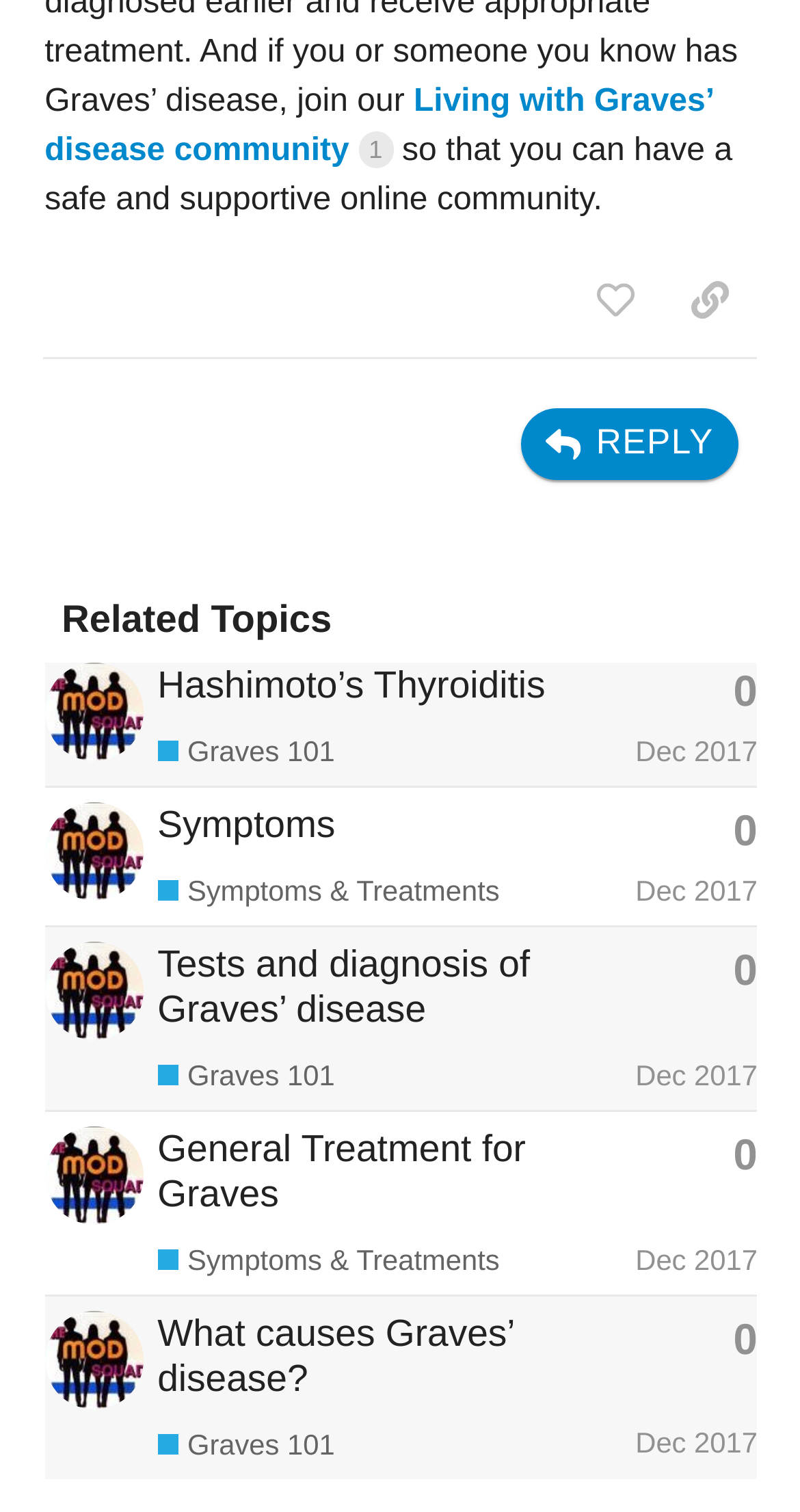Can you specify the bounding box coordinates for the region that should be clicked to fulfill this instruction: "view related topic Symptoms".

[0.197, 0.531, 0.419, 0.559]